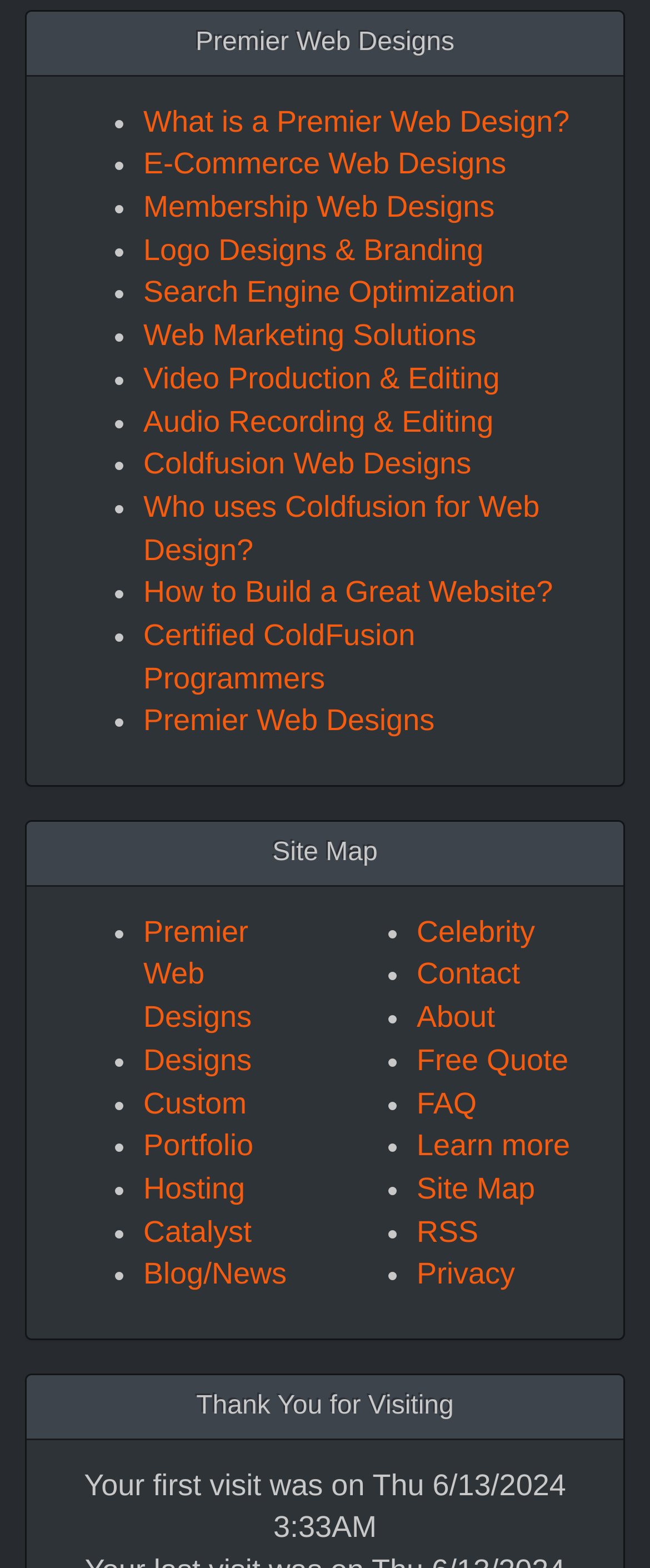Using the format (top-left x, top-left y, bottom-right x, bottom-right y), provide the bounding box coordinates for the described UI element. All values should be floating point numbers between 0 and 1: Membership Web Designs

[0.221, 0.121, 0.761, 0.142]